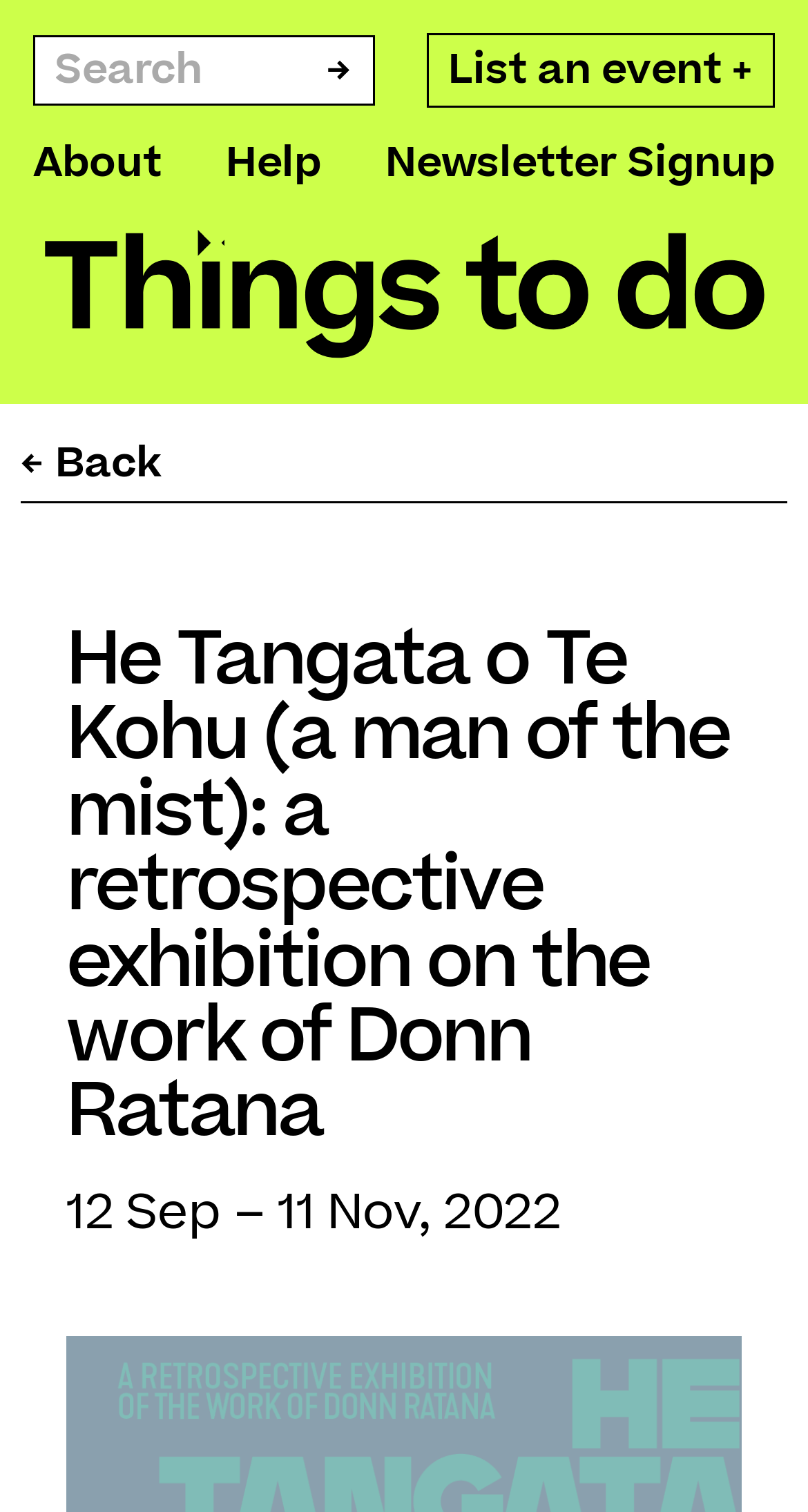Determine the coordinates of the bounding box that should be clicked to complete the instruction: "Open the menu". The coordinates should be represented by four float numbers between 0 and 1: [left, top, right, bottom].

None